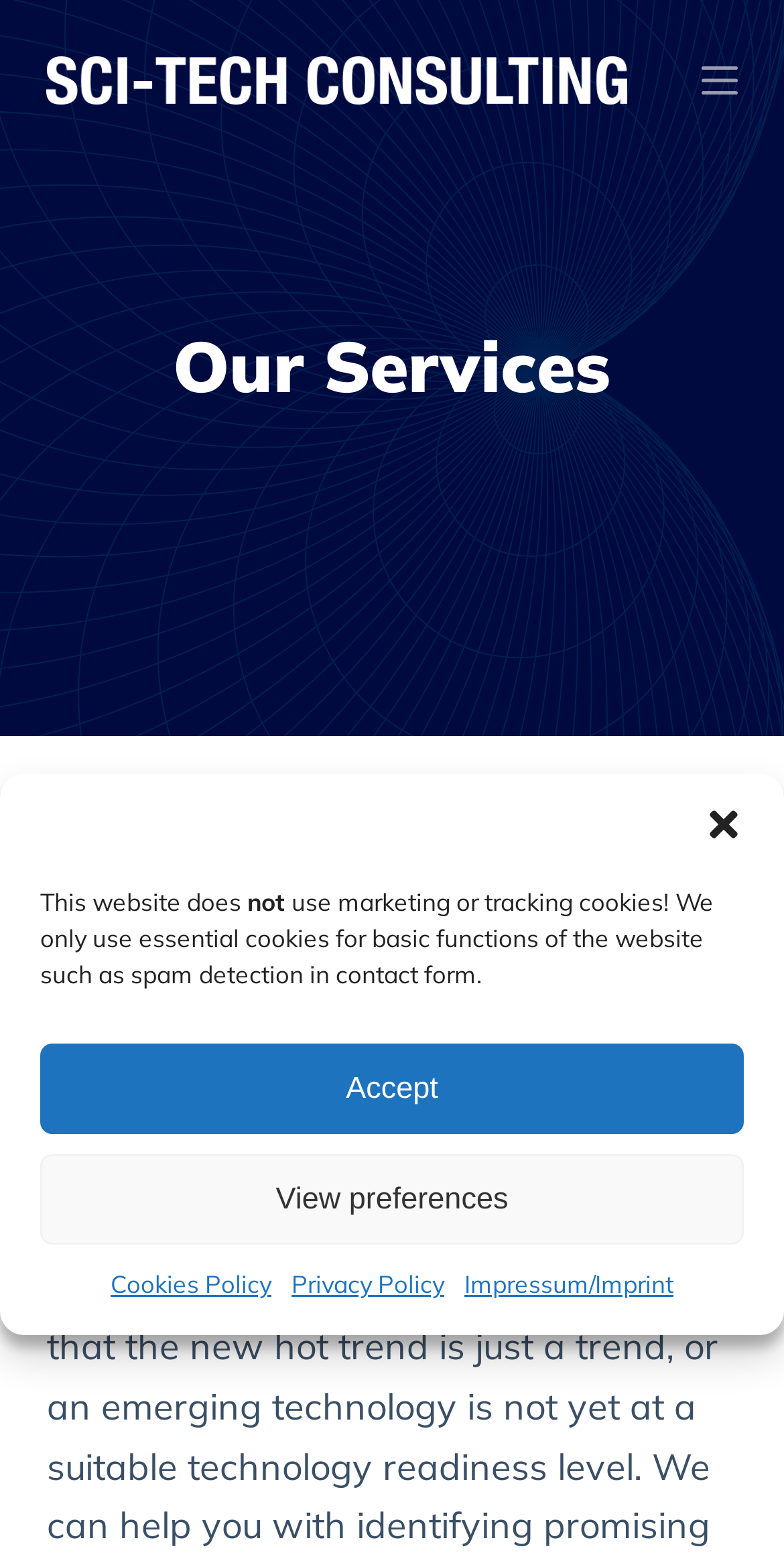Kindly respond to the following question with a single word or a brief phrase: 
What is the purpose of the 'Open off canvas' button?

To open a menu